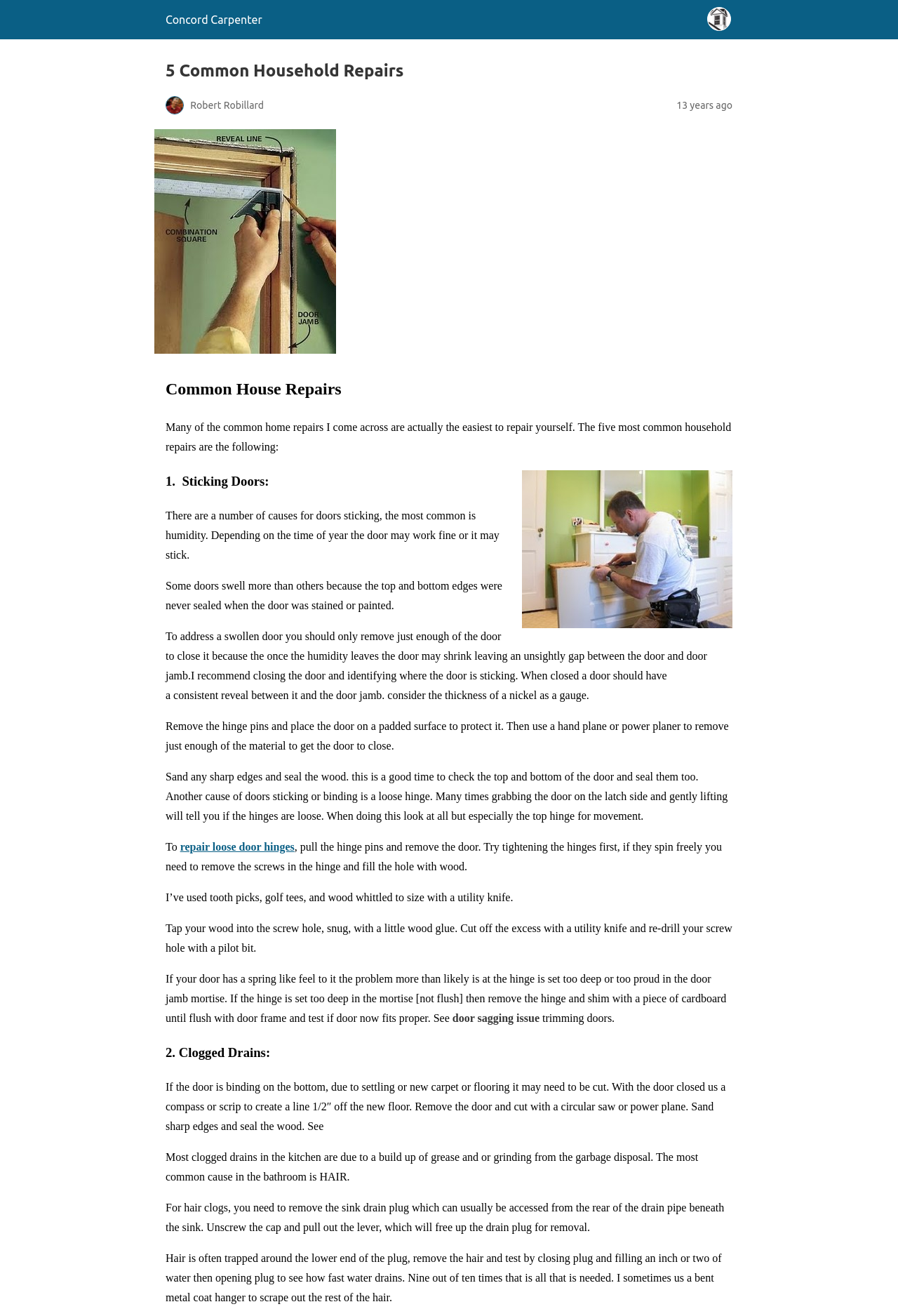What is the author's name?
Based on the image, provide a one-word or brief-phrase response.

Robert Robillard